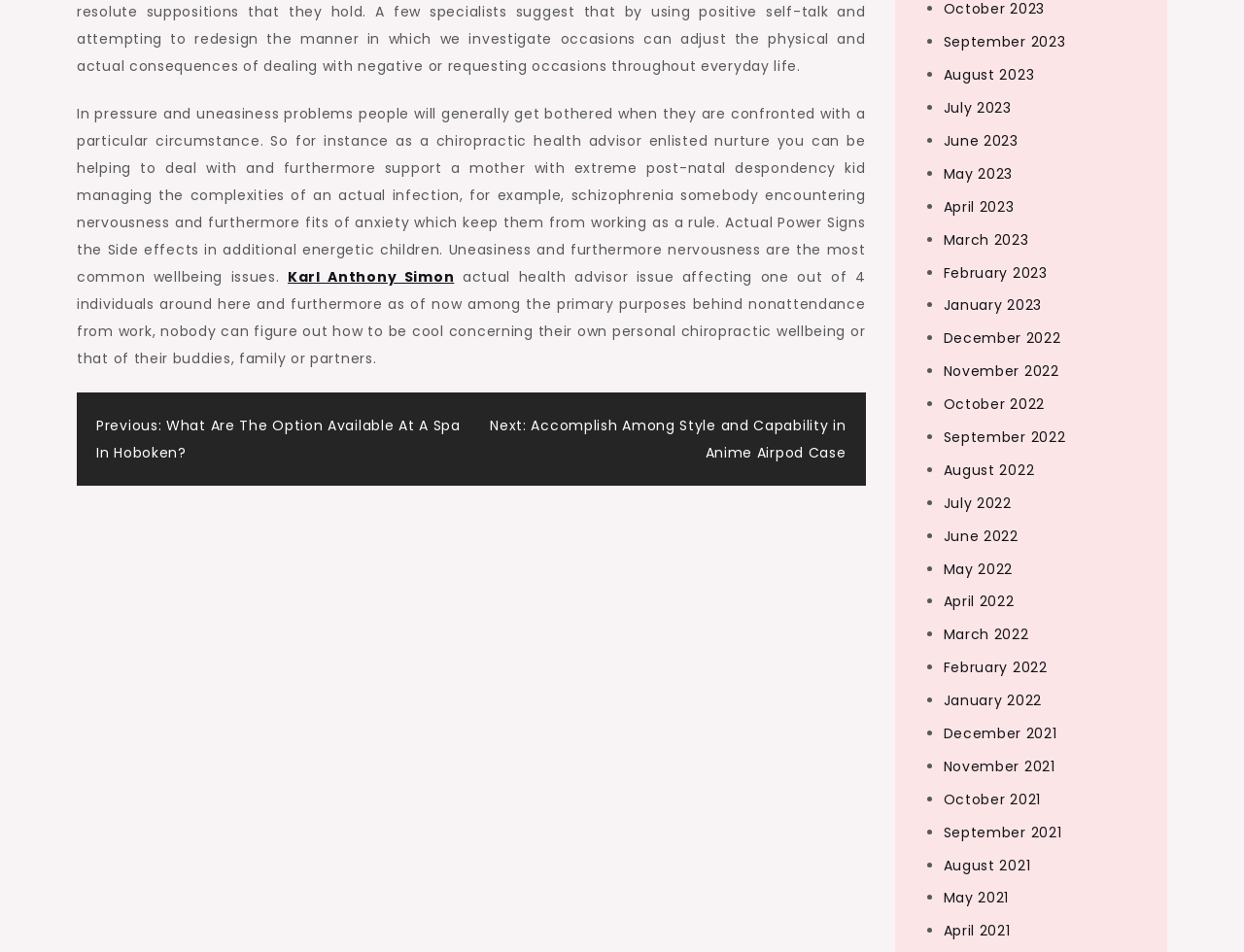Could you locate the bounding box coordinates for the section that should be clicked to accomplish this task: "Read the article by Karl Anthony Simon".

[0.231, 0.281, 0.365, 0.301]